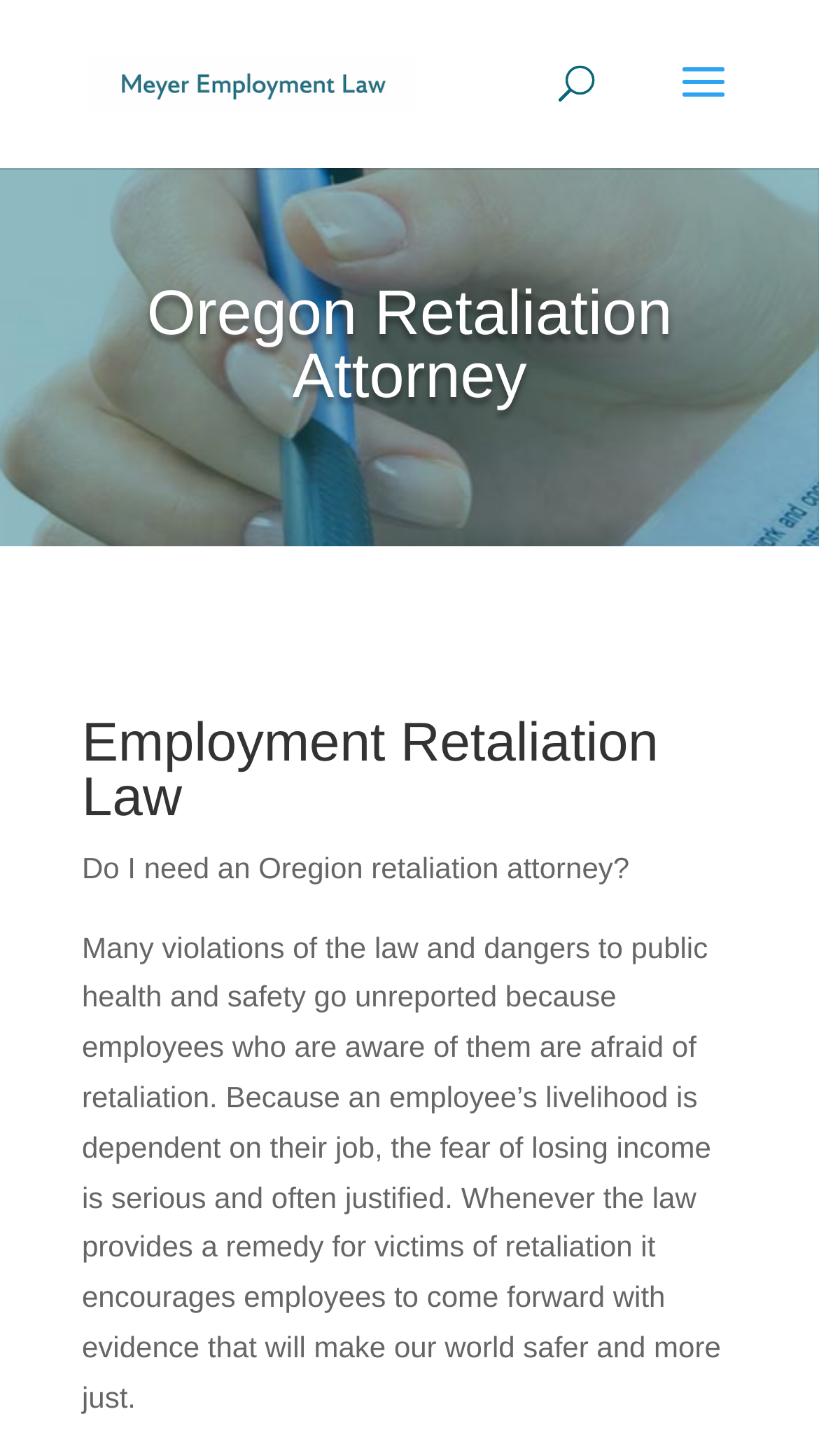Predict the bounding box coordinates for the UI element described as: "alt="Meyer Employment Law"". The coordinates should be four float numbers between 0 and 1, presented as [left, top, right, bottom].

[0.11, 0.044, 0.51, 0.067]